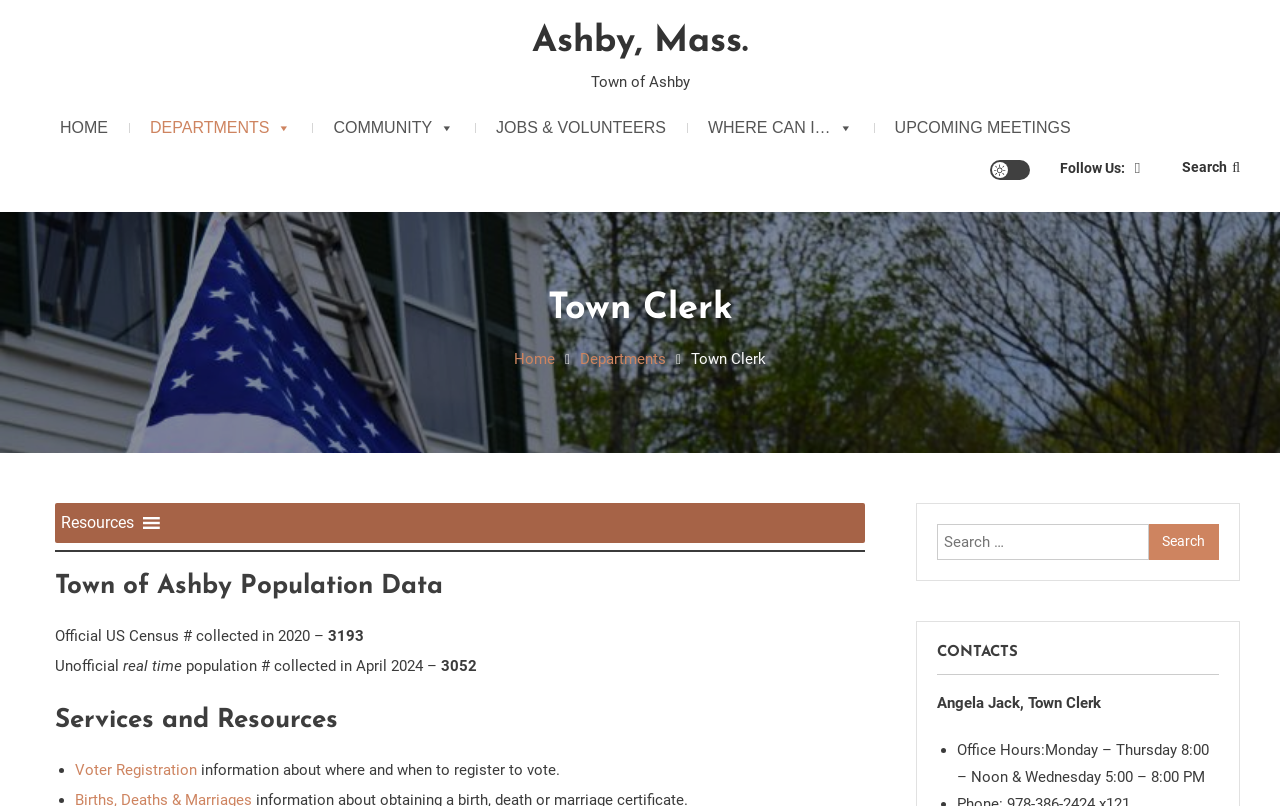What are the office hours of the Town Clerk?
Please respond to the question with a detailed and thorough explanation.

The office hours of the Town Clerk can be found in the 'CONTACTS' section, where it says 'Office Hours:Monday – Thursday 8:00 – Noon & Wednesday 5:00 – 8:00 PM'.